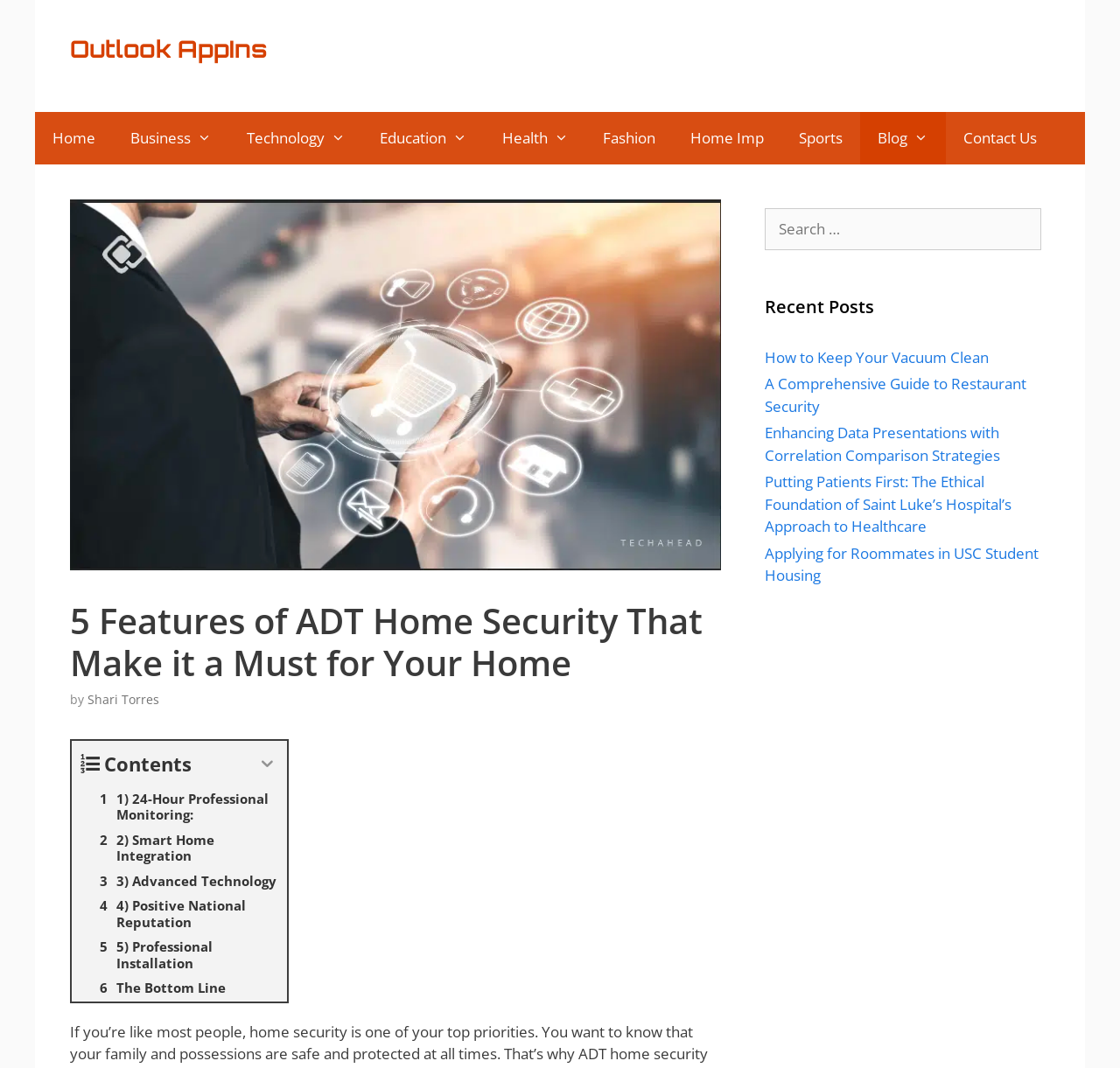Please analyze the image and provide a thorough answer to the question:
What is the purpose of the button in the header section?

I found the button in the header section with the text 'Contents', which suggests that it is used to navigate to the contents of the article.